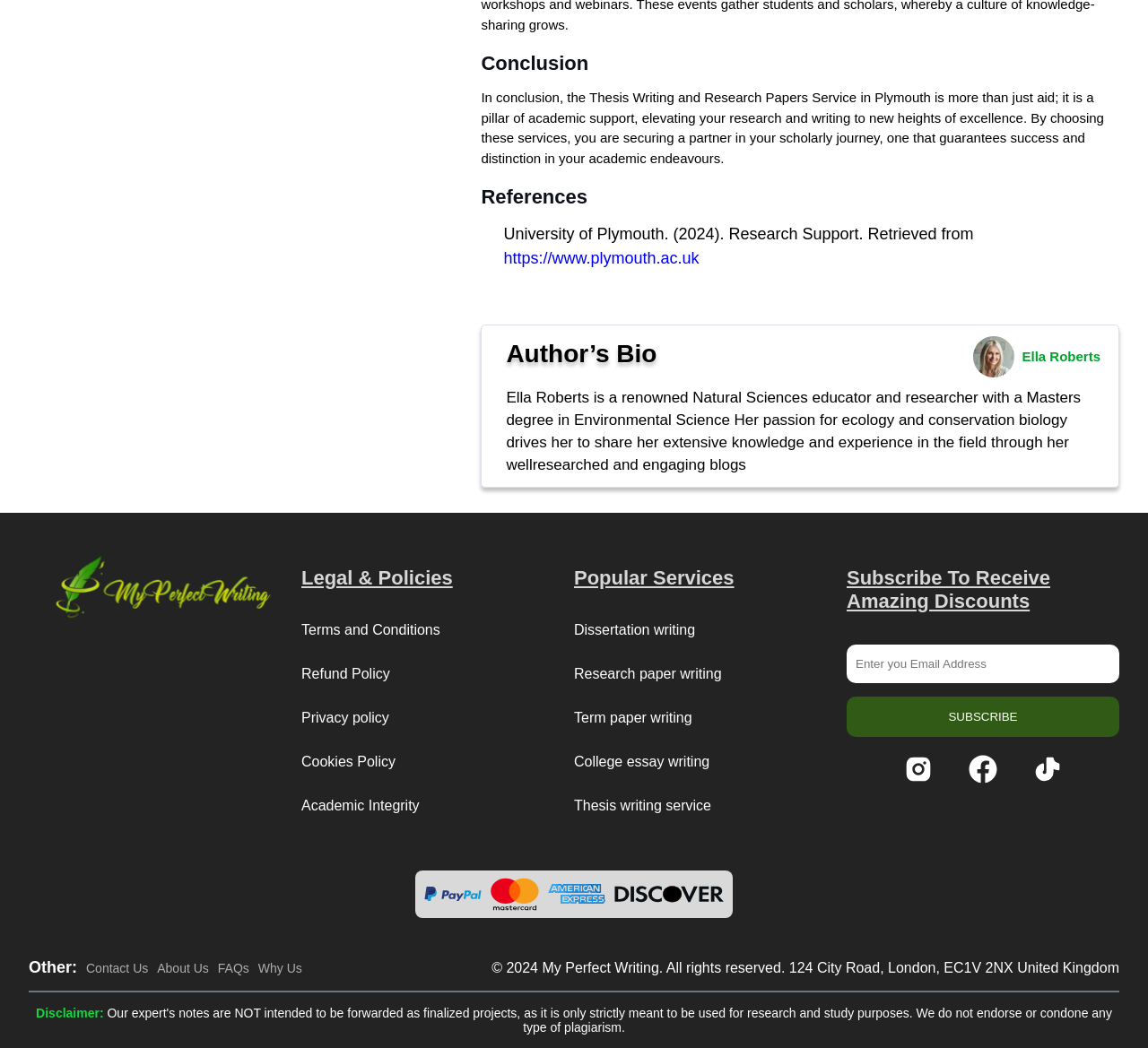Please identify the bounding box coordinates of the clickable area that will allow you to execute the instruction: "Check the 'Popular Services'".

[0.5, 0.54, 0.639, 0.562]